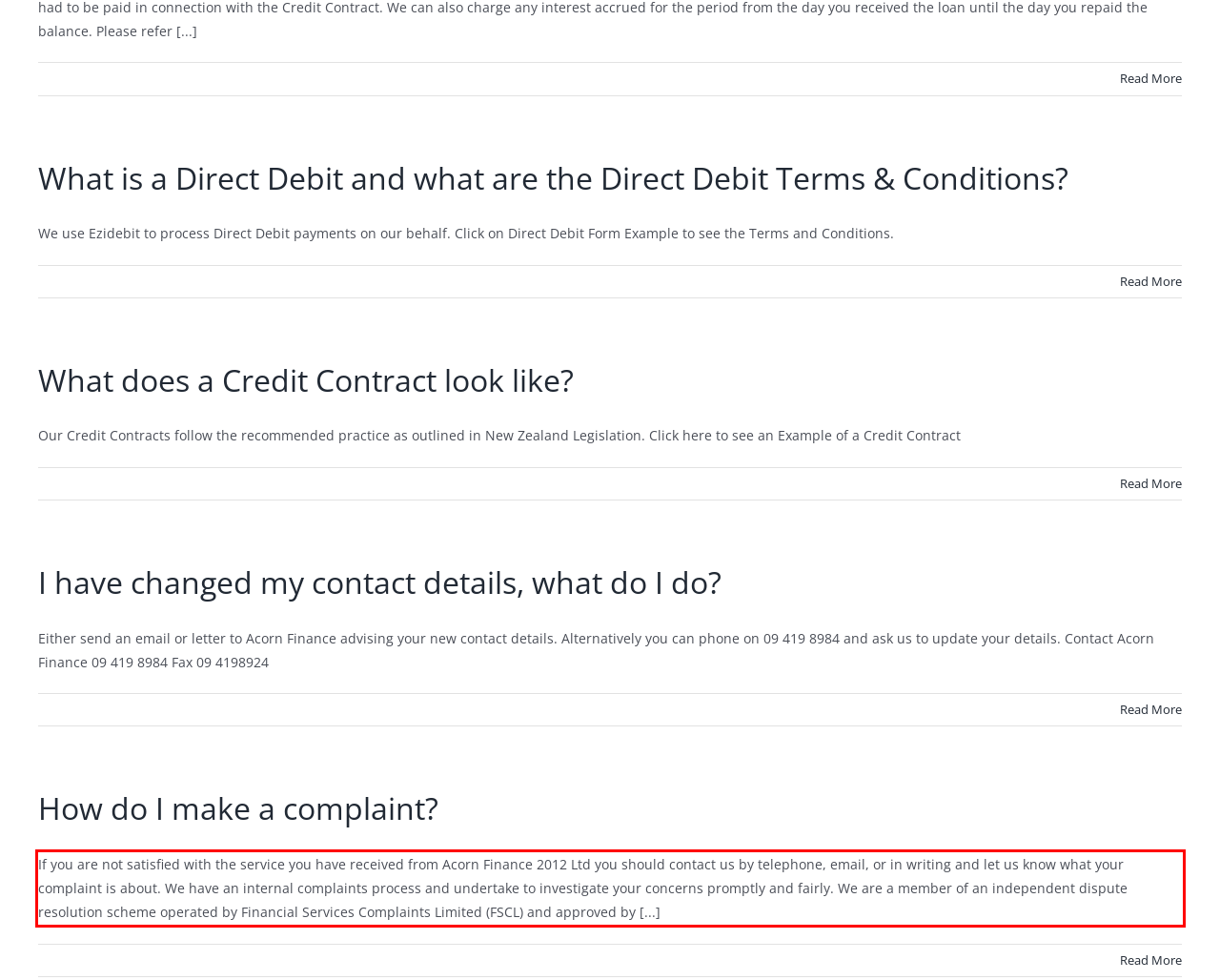Given a screenshot of a webpage, locate the red bounding box and extract the text it encloses.

If you are not satisfied with the service you have received from Acorn Finance 2012 Ltd you should contact us by telephone, email, or in writing and let us know what your complaint is about. We have an internal complaints process and undertake to investigate your concerns promptly and fairly. We are a member of an independent dispute resolution scheme operated by Financial Services Complaints Limited (FSCL) and approved by [...]